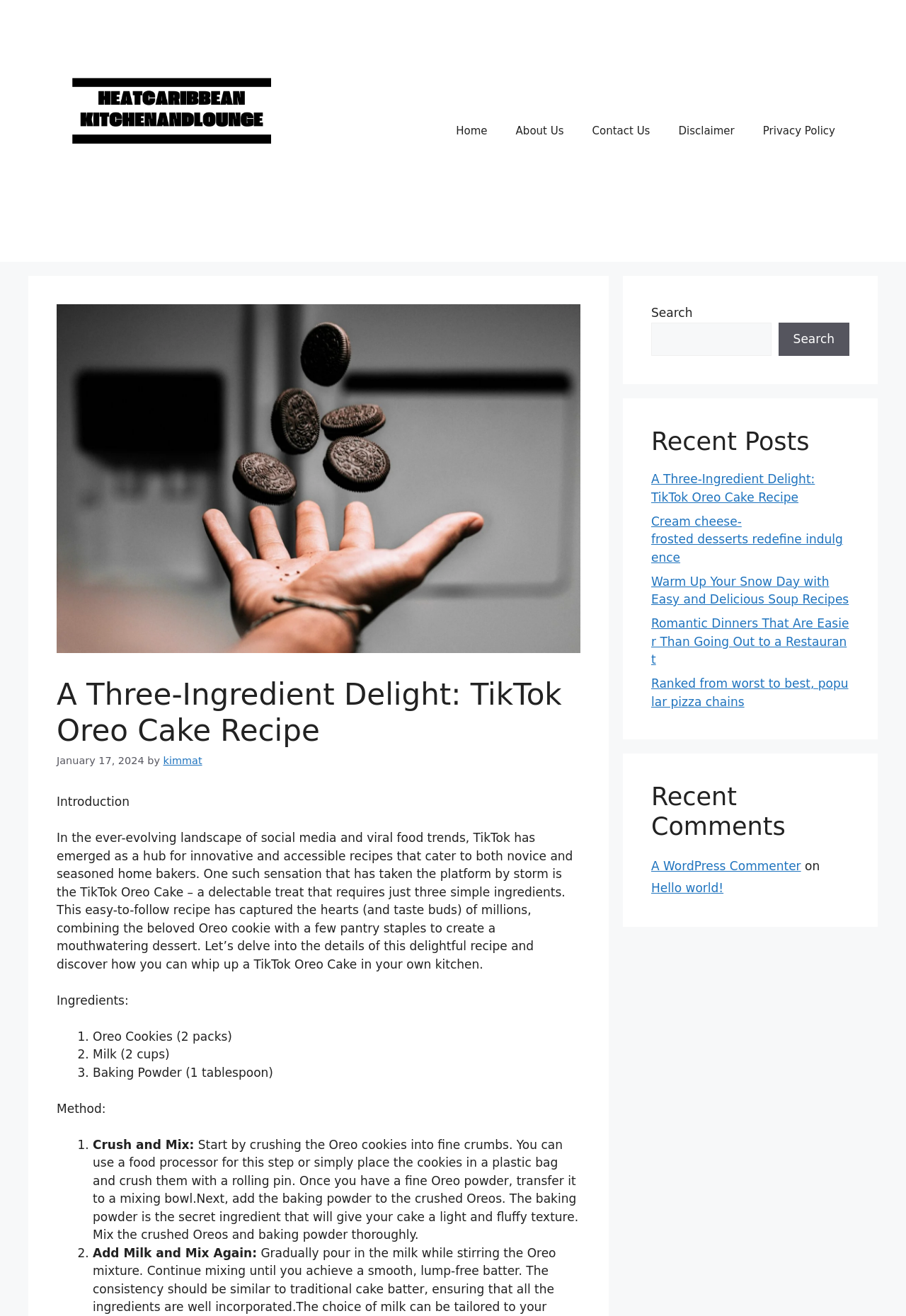Find the bounding box coordinates of the element you need to click on to perform this action: 'View the 'Recent Comments''. The coordinates should be represented by four float values between 0 and 1, in the format [left, top, right, bottom].

[0.719, 0.594, 0.938, 0.639]